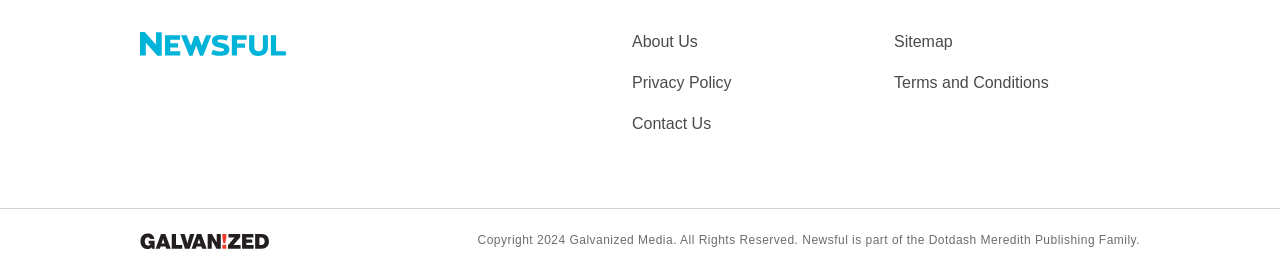How many links are there in the footer menu?
Provide a short answer using one word or a brief phrase based on the image.

5